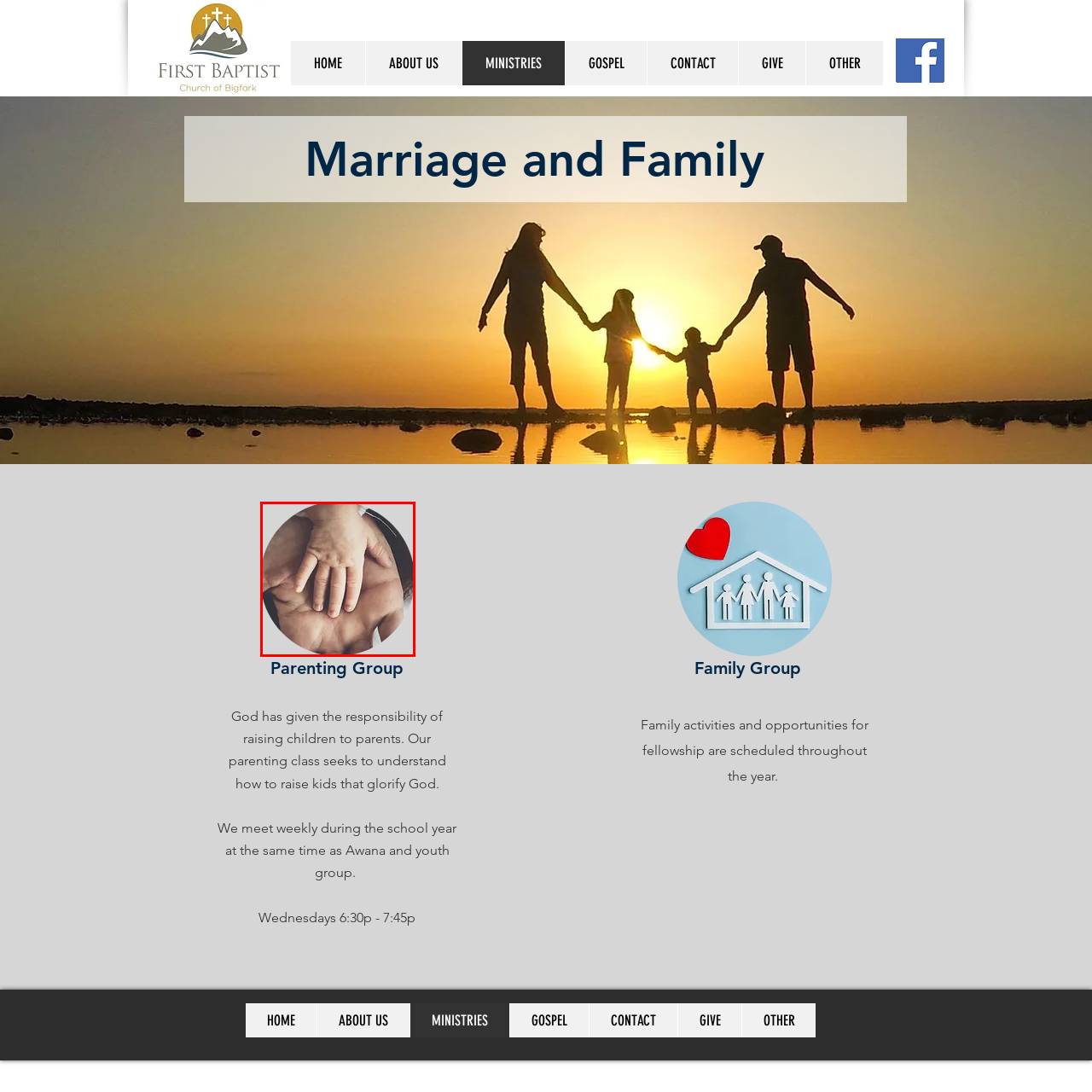Focus on the part of the image that is marked with a yellow outline and respond in detail to the following inquiry based on what you observe: 
What is the theme of the image?

The caption states that the image is a fitting illustration for themes related to parenting and family life, capturing the essence of nurturing relationships in a family context.